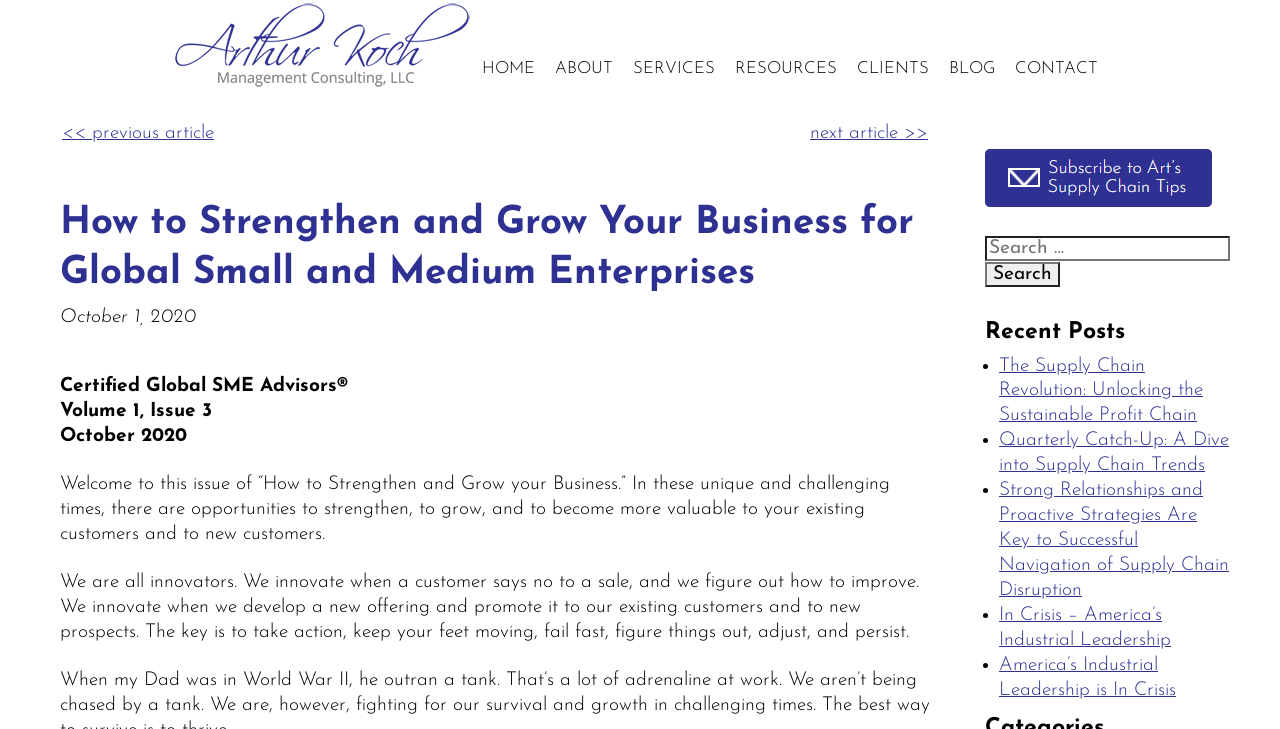Generate an in-depth caption that captures all aspects of the webpage.

The webpage is about Arthur Koch Management Consulting, LLC, and its focus is on strengthening and growing businesses for global small and medium enterprises. 

At the top left corner, there is a logo of Arthur Koch Management Consulting, LLC, accompanied by a link to the company's homepage. Next to the logo, there are navigation links to different sections of the website, including HOME, ABOUT, SERVICES, RESOURCES, CLIENTS, BLOG, and CONTACT.

Below the navigation links, there is a table with two cells. The left cell contains a link to the previous article, and the right cell contains a link to the next article. 

Below the table, there is a heading that reads "How to Strengthen and Grow Your Business for Global Small and Medium Enterprises." This is followed by the date "October 1, 2020," and a series of static texts that describe the company's certification as a Global SME Advisor and the issue number and date of the current publication.

The main content of the webpage is a series of paragraphs that discuss the importance of innovation, taking action, and persisting in the face of challenges. The text encourages readers to strengthen and grow their businesses by innovating and improving their offerings.

On the right side of the webpage, there is a search box with a button labeled "Search." Below the search box, there is a heading that reads "Recent Posts," followed by a list of links to recent articles, including "The Supply Chain Revolution: Unlocking the Sustainable Profit Chain," "Quarterly Catch-Up: A Dive into Supply Chain Trends," and others. Each link is preceded by a bullet point.